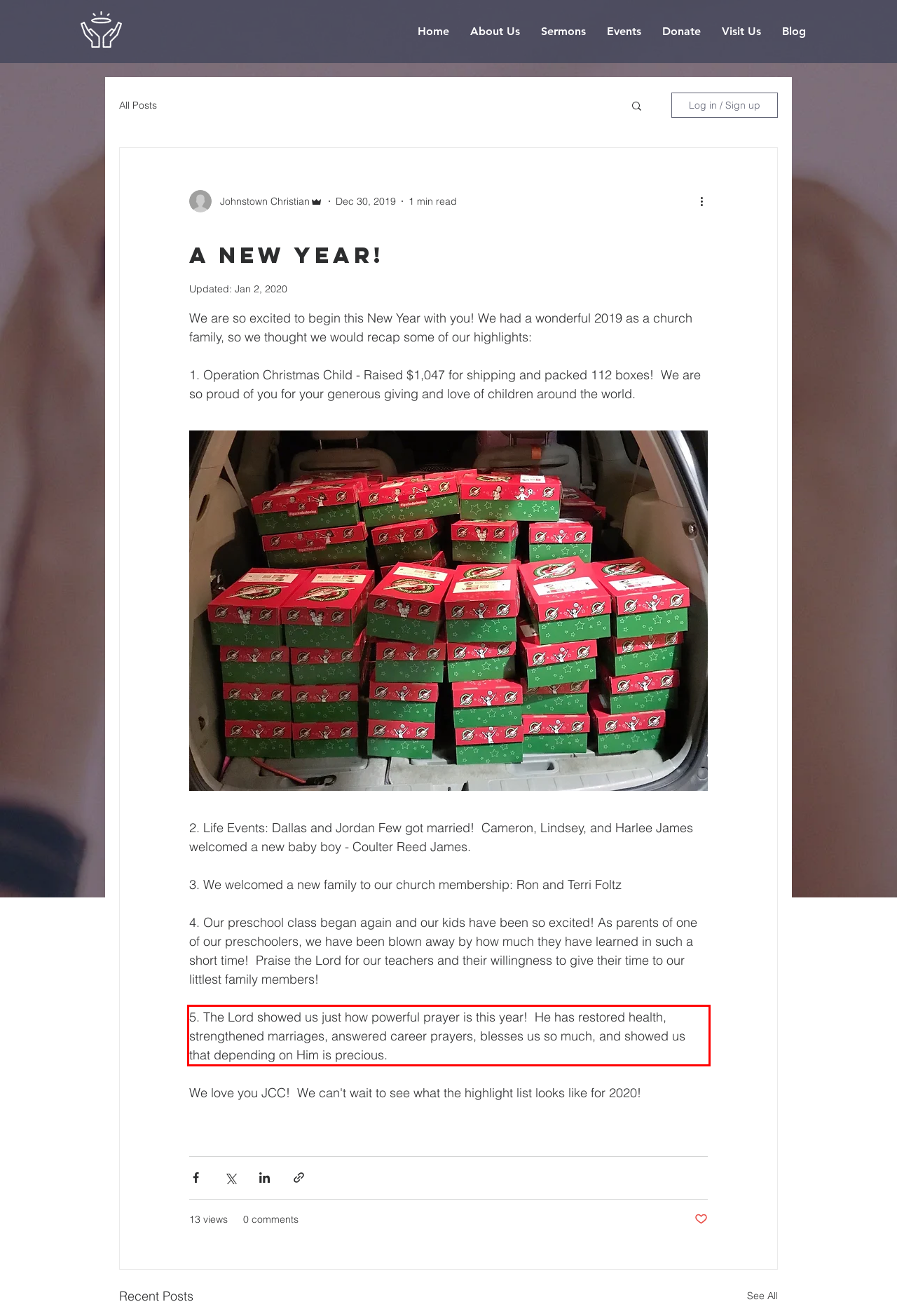Your task is to recognize and extract the text content from the UI element enclosed in the red bounding box on the webpage screenshot.

5. The Lord showed us just how powerful prayer is this year! He has restored health, strengthened marriages, answered career prayers, blesses us so much, and showed us that depending on Him is precious.